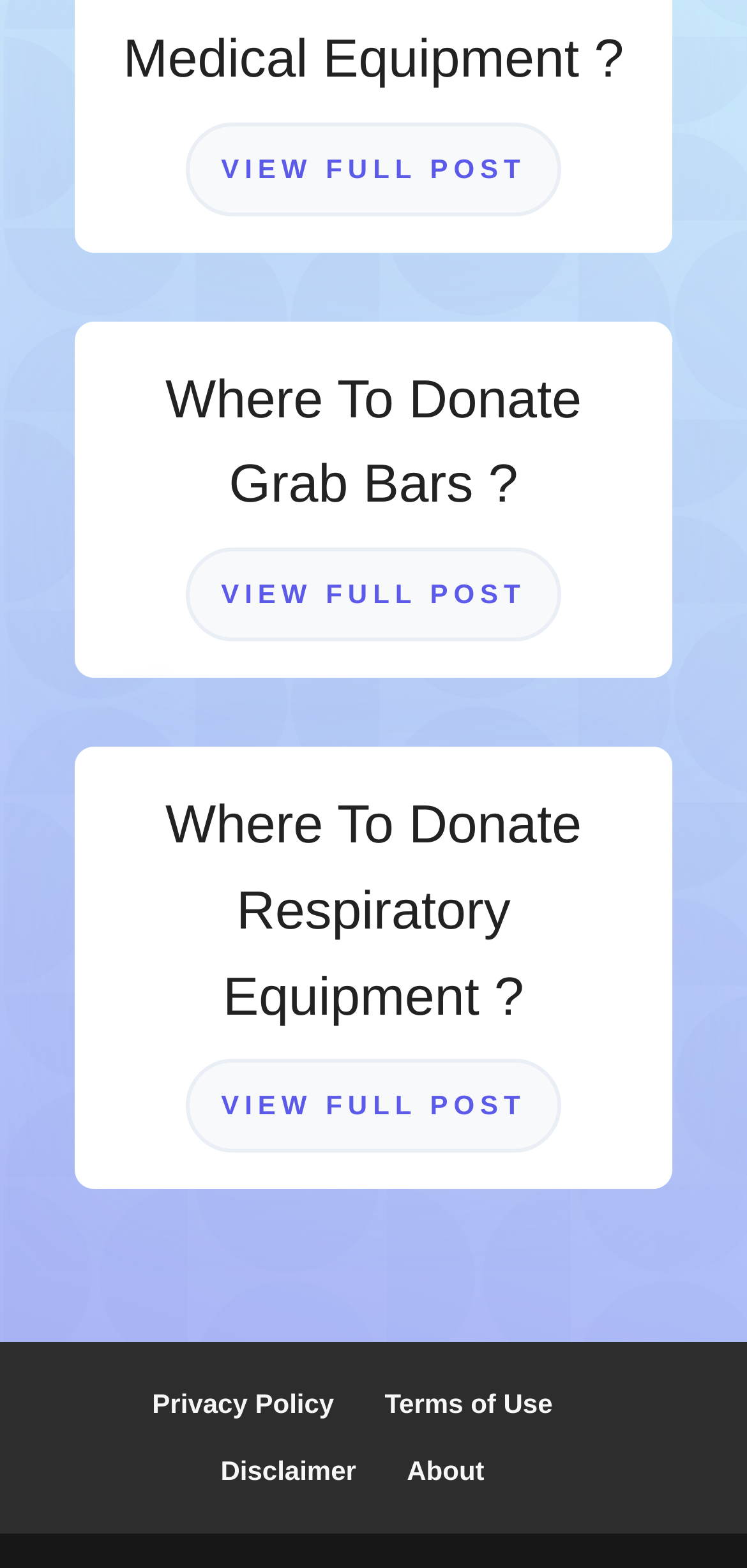How many links are at the bottom of the webpage?
Using the image, give a concise answer in the form of a single word or short phrase.

4